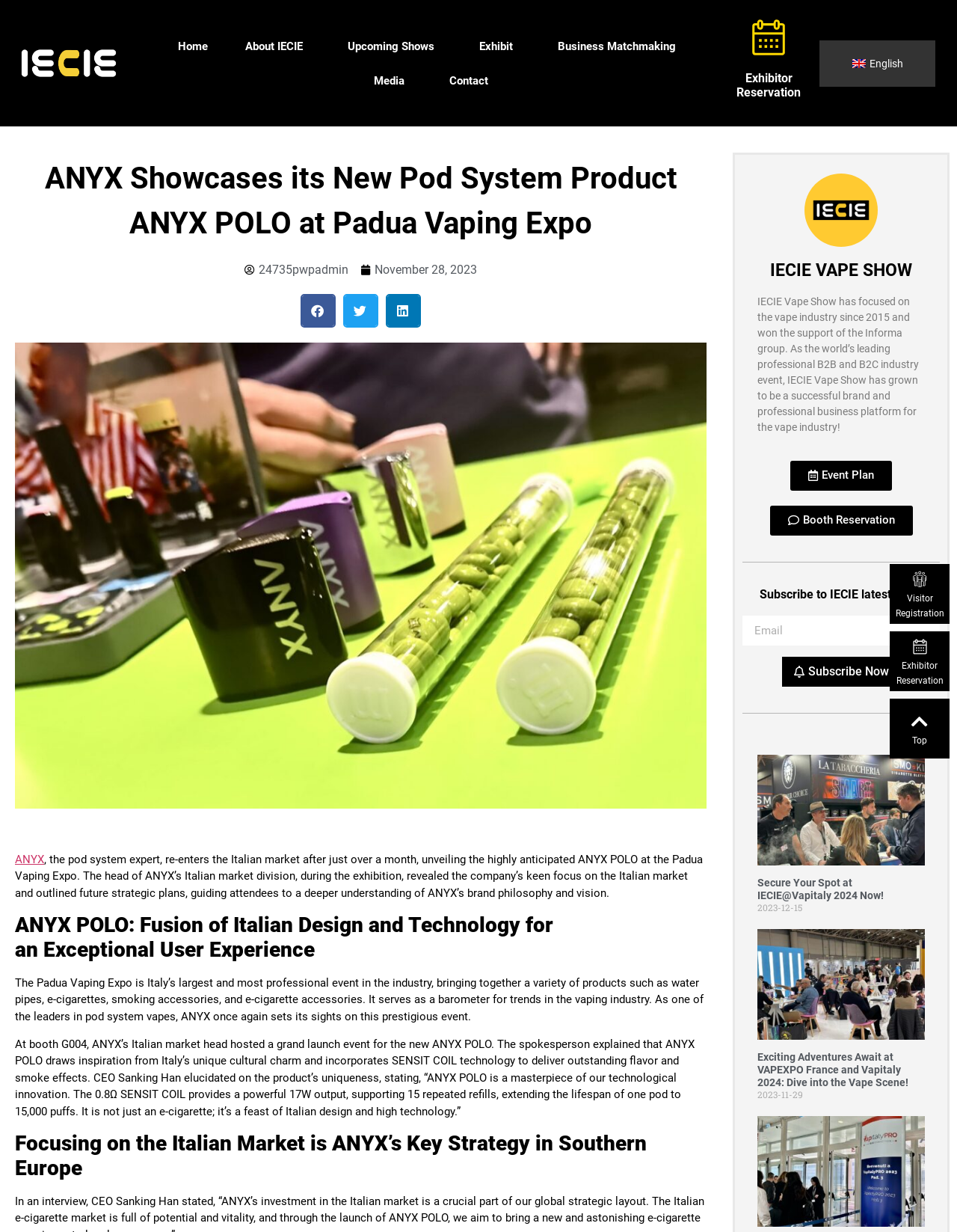What is the output power of the 0.8Ω SENSIT COIL in ANYX POLO?
Offer a detailed and exhaustive answer to the question.

I found this answer by reading the text that describes the features of ANYX POLO, which mentions that the 0.8Ω SENSIT COIL provides a powerful 17W output.